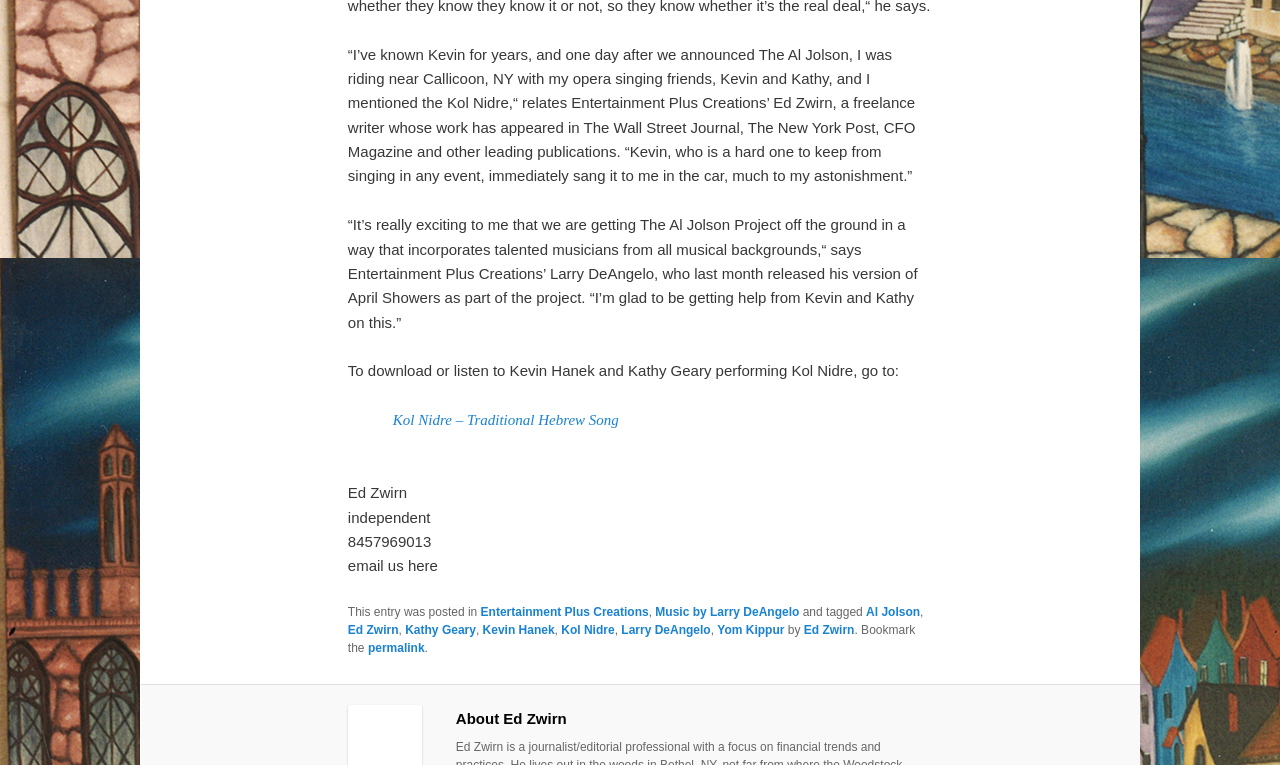Please identify the bounding box coordinates for the region that you need to click to follow this instruction: "listen to Kol Nidre".

[0.307, 0.539, 0.483, 0.56]